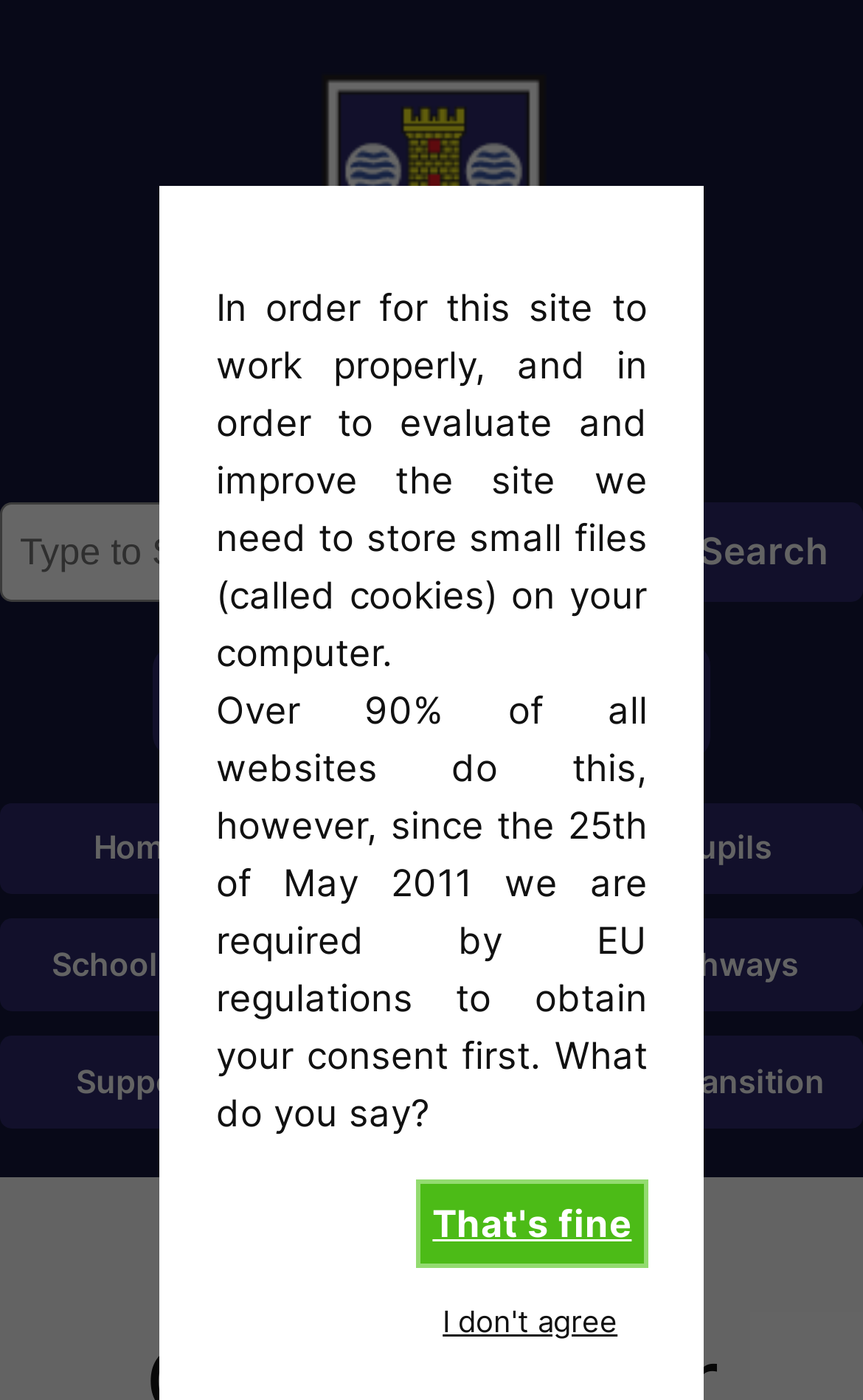Summarize the webpage with a detailed and informative caption.

The webpage is about Options After School at Portobello High School. At the top, there is a banner with the school's name and a logo, which is an image. Below the banner, there is a search bar that spans across the page, allowing users to search for specific content.

On the left side of the page, there is a vertical menu with several links, including "Home", "School Info", "Support", and "Contact us". These links are stacked on top of each other, with "Home" at the top and "Contact us" at the bottom.

On the right side of the page, there are two columns of links. The first column includes links to "Parents", "School Calendar", and "Pupils", while the second column includes links to "Pathways" and "P7 Transition". These links are also stacked on top of each other, with the first column starting from the top and the second column starting from the middle.

In the middle of the page, there is a notice about cookies, which is a block of text that explains the use of cookies on the website. Below the notice, there are two buttons, "That's fine" and "I don't agree", which allow users to consent to the use of cookies.

There are also two figures, likely images, on the page, one on the left and one on the right, but they do not have any descriptive text.